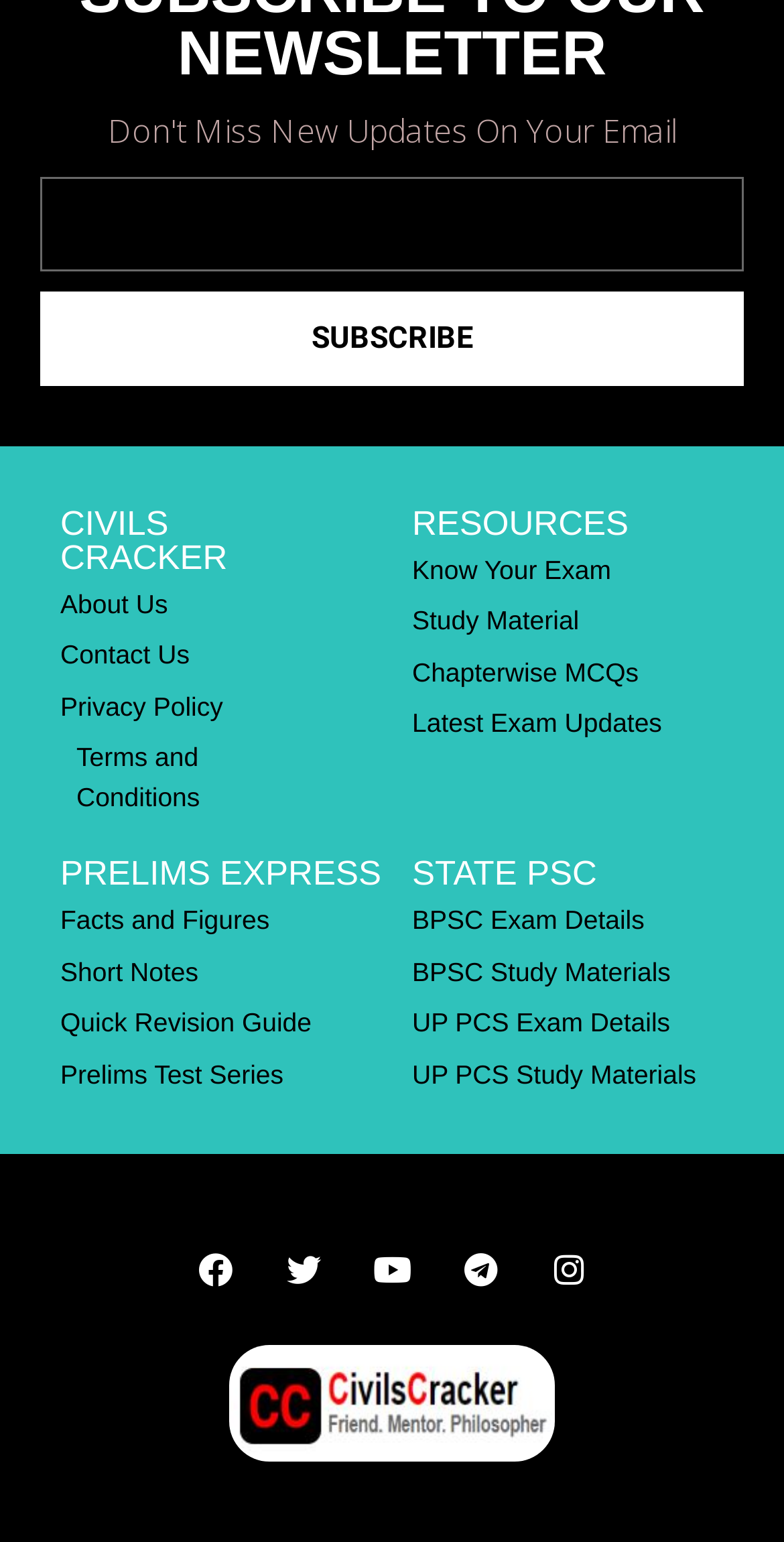Find the bounding box of the web element that fits this description: "Youtube".

[0.456, 0.801, 0.544, 0.845]